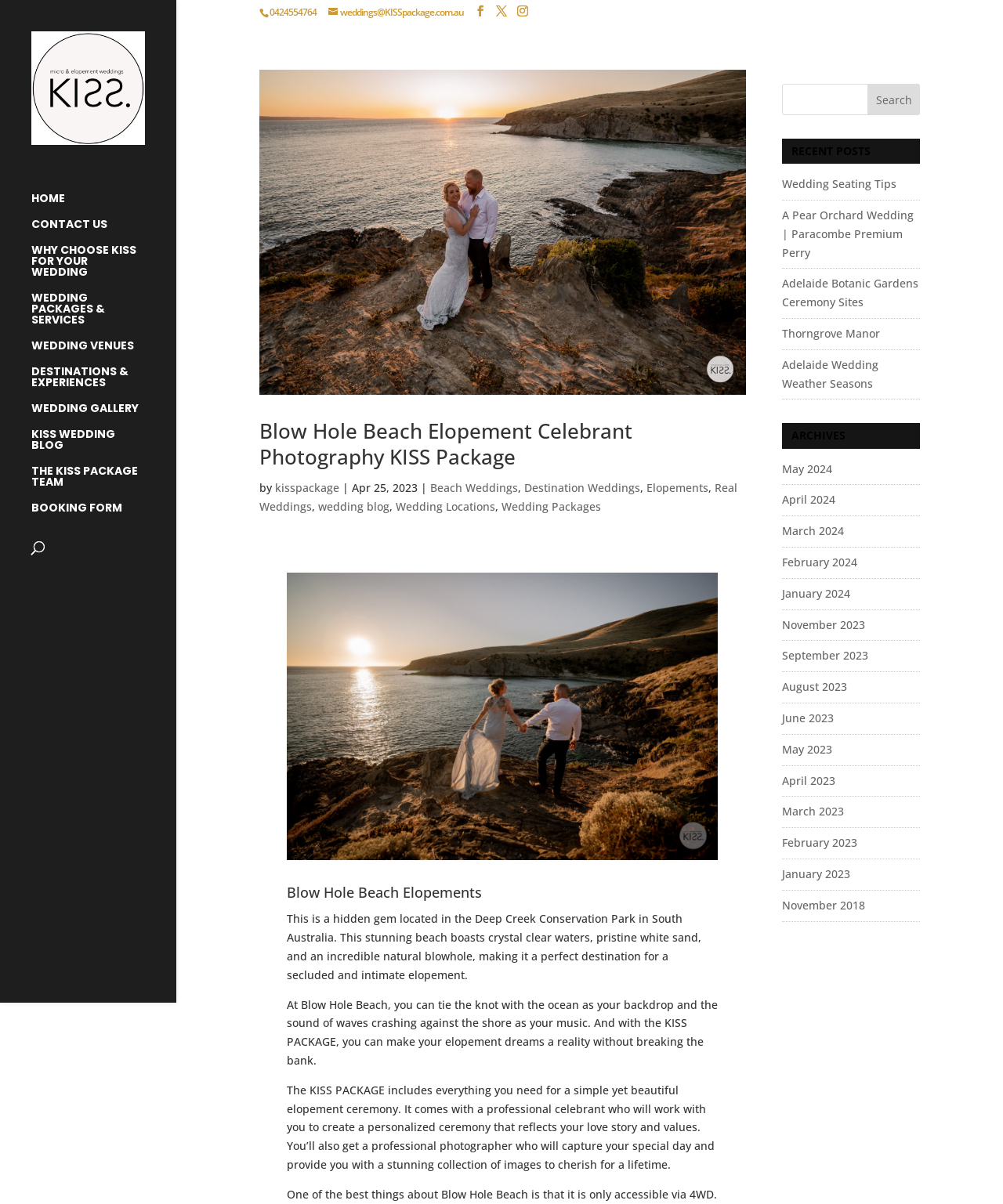Show the bounding box coordinates for the element that needs to be clicked to execute the following instruction: "Contact us". Provide the coordinates in the form of four float numbers between 0 and 1, i.e., [left, top, right, bottom].

[0.031, 0.182, 0.176, 0.203]